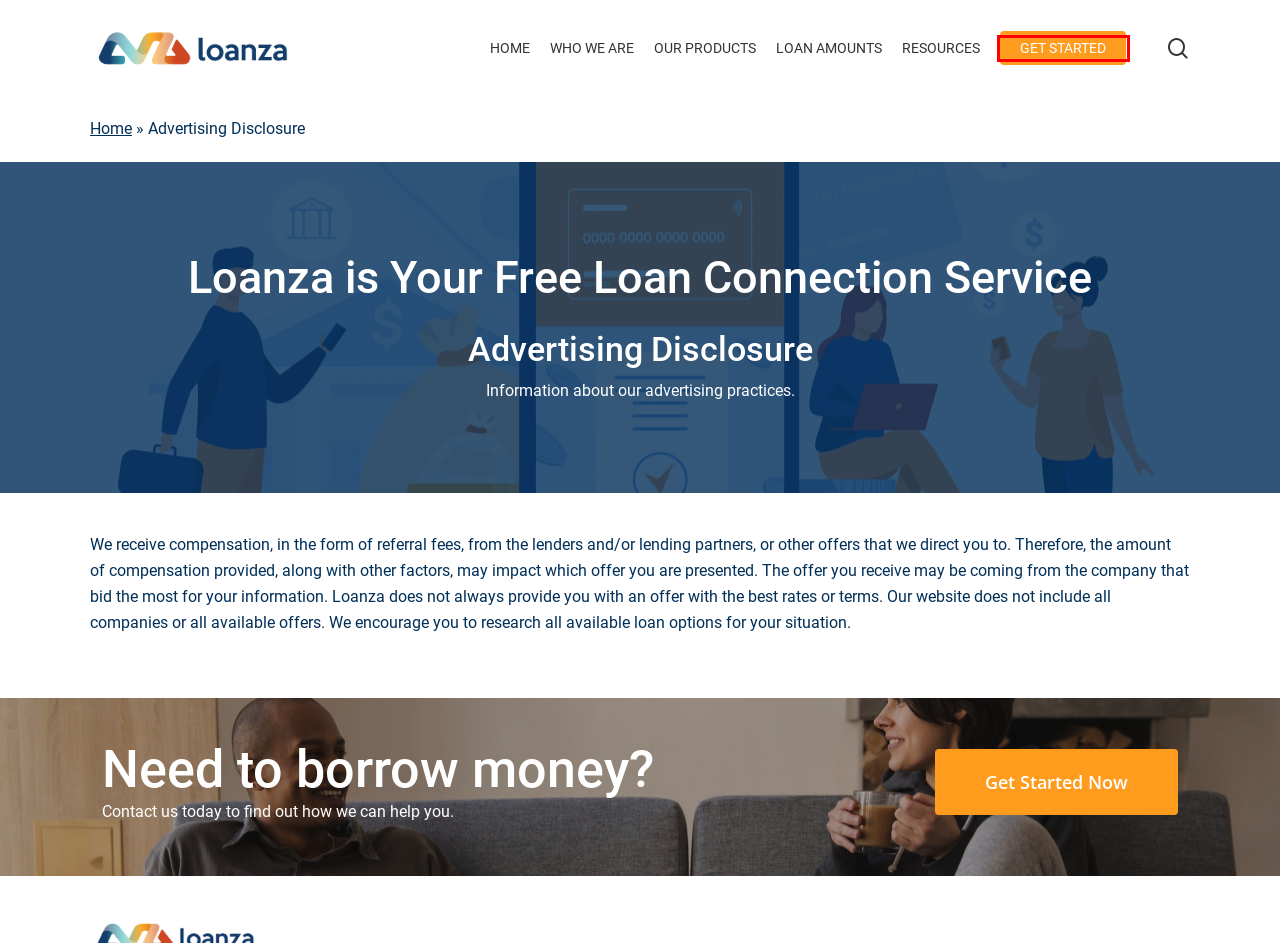Given a screenshot of a webpage with a red bounding box, please pick the webpage description that best fits the new webpage after clicking the element inside the bounding box. Here are the candidates:
A. About | Loanza
B. Same Day Loans | 24 Hours Loans | Apply Online | Loanza
C. Need Money Now? | Apply Online Today | Fast Funding | Loanza
D. $1000 Loan Available Today | Borrow $1000 Online | Loanza
E. Fast Loans Online Today | Apply Now for $100 to $35,000 | Loanza
F. Borrow $100 to $35,000 Loans Online | Apply Now | Loanza
G. Guides | Read Our Latest Posts | Loanza
H. Lending Policy | Loanza

F